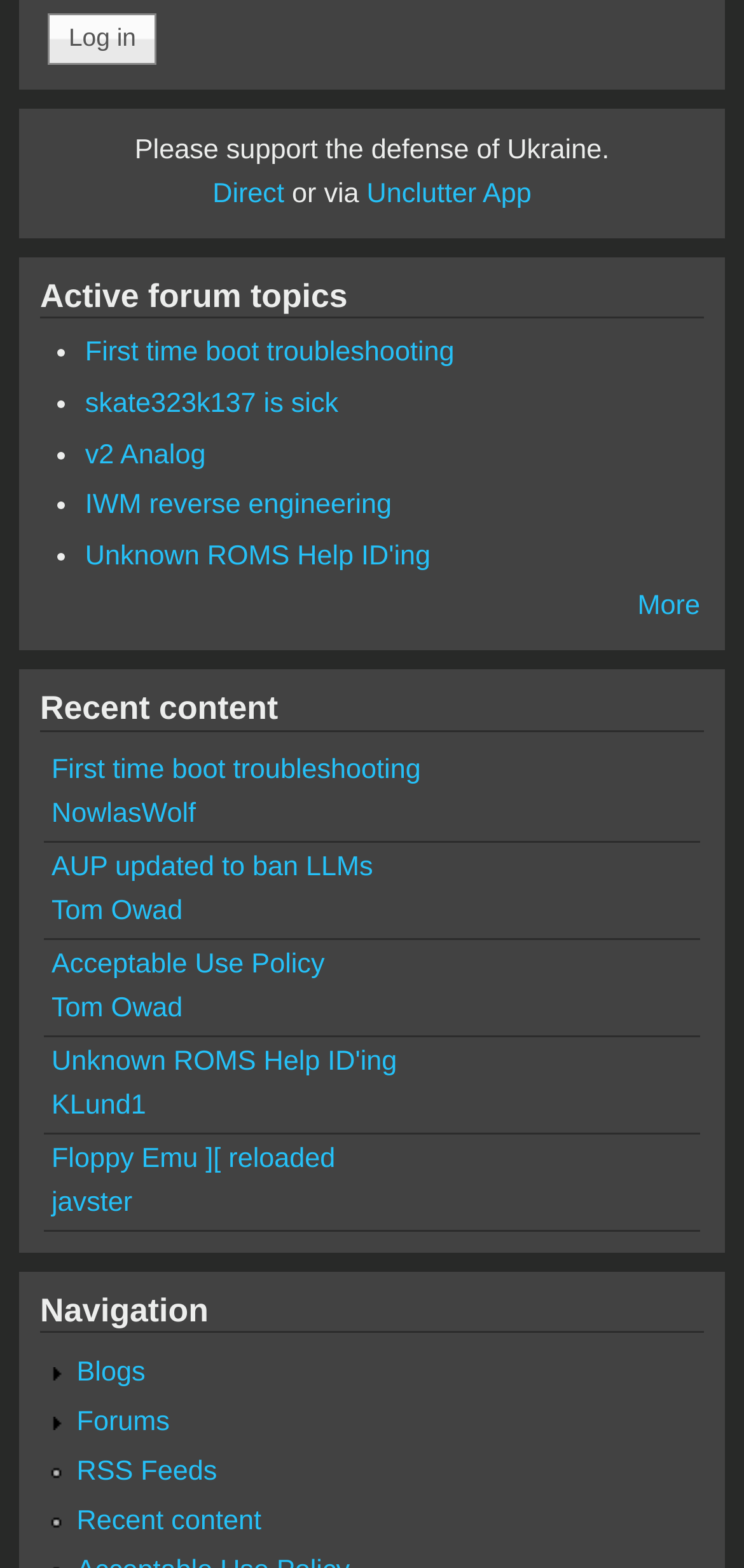What is the title of the first forum topic?
With the help of the image, please provide a detailed response to the question.

I looked at the first link under the 'Active forum topics' heading, and it says 'First time boot troubleshooting'.